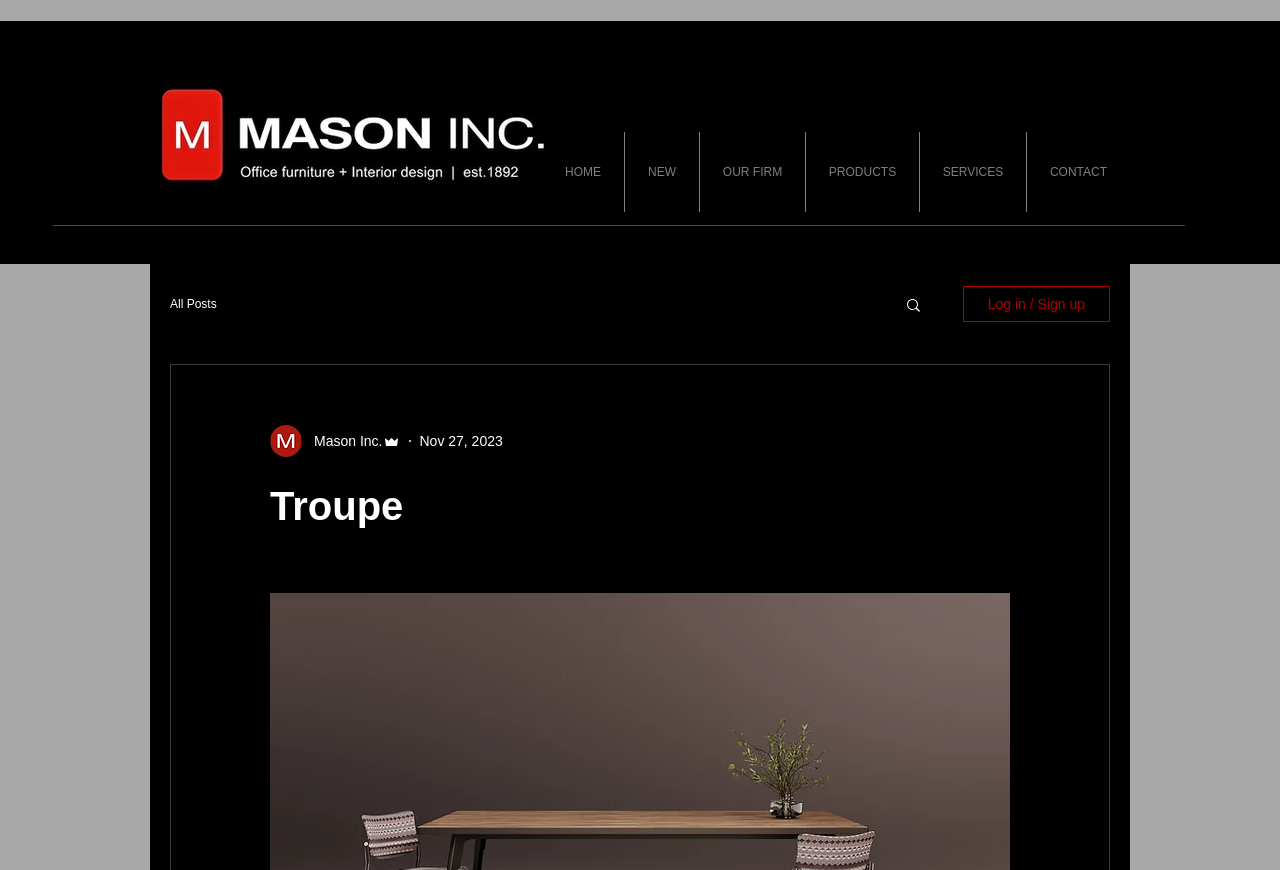Please identify the bounding box coordinates of the element I should click to complete this instruction: 'Log in or Sign up'. The coordinates should be given as four float numbers between 0 and 1, like this: [left, top, right, bottom].

[0.752, 0.329, 0.867, 0.37]